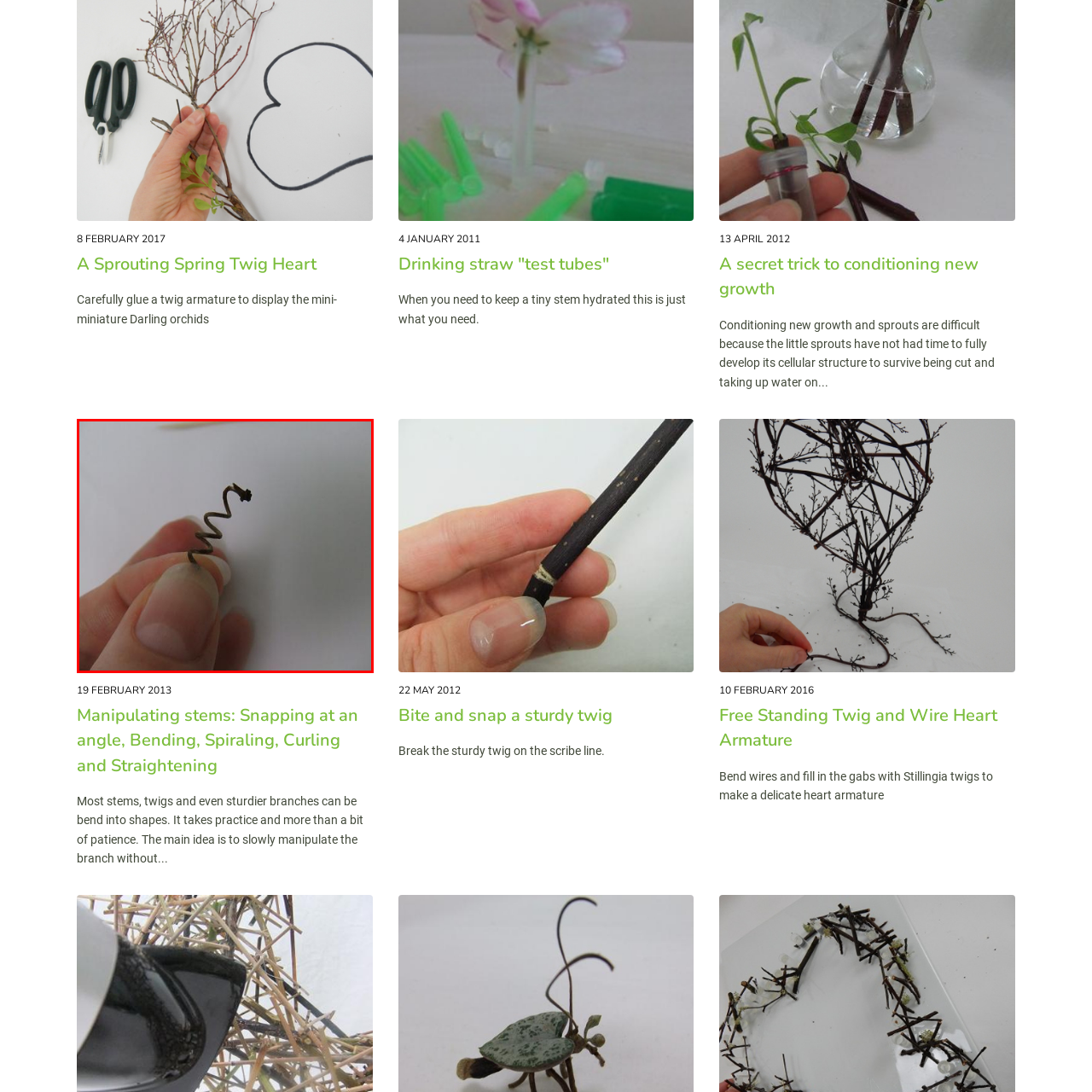Describe in detail what you see in the image highlighted by the red border.

The image depicts a close-up of a hand holding a small, intricately shaped piece of wire. The wire is coiled into a spiral form at the top, with a slight twist suggesting flexibility and craftsmanship. This image is likely related to a tutorial or craft project, possibly illustrating a step in manipulating materials such as stems or twigs for artistic purposes. The context hints at a creative endeavor, focusing on the technique of bending and shaping wire to create designs or supports, which may be used in floral arrangements or miniature crafting. This process emphasizes the importance of patience and precision in achieving the desired shape and structure in decorative projects.